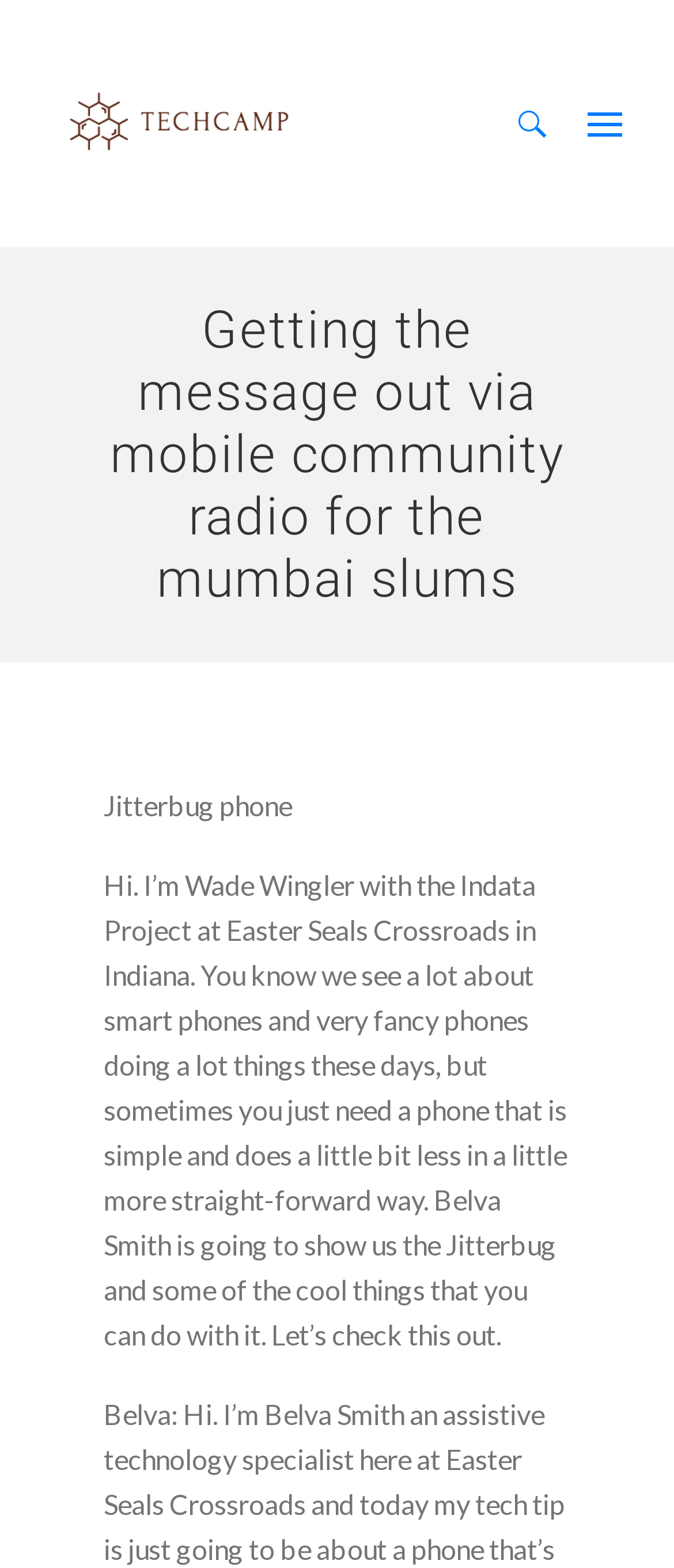Create a full and detailed caption for the entire webpage.

The webpage appears to be a blog post or article about using mobile community radio in Mumbai slums. At the top, there is a logo or image with the text "mobile optin reviews" which is also a clickable link. Below this, there is a search bar with a search box and a "Search" button to the right.

The main content of the page is divided into two sections. On the left, there is a heading that reads "Getting the message out via mobile community radio for the mumbai slums". Below this heading, there are two blocks of text. The first block mentions "Jitterbug phone", and the second block is a longer paragraph of text that appears to be a transcript or introduction to a video or audio segment about the Jitterbug phone. The text is written in a conversational tone and mentions Wade Wingler and Belva Smith.

Overall, the webpage has a simple layout with a focus on the main content, which appears to be a blog post or article about mobile community radio and a specific phone model.